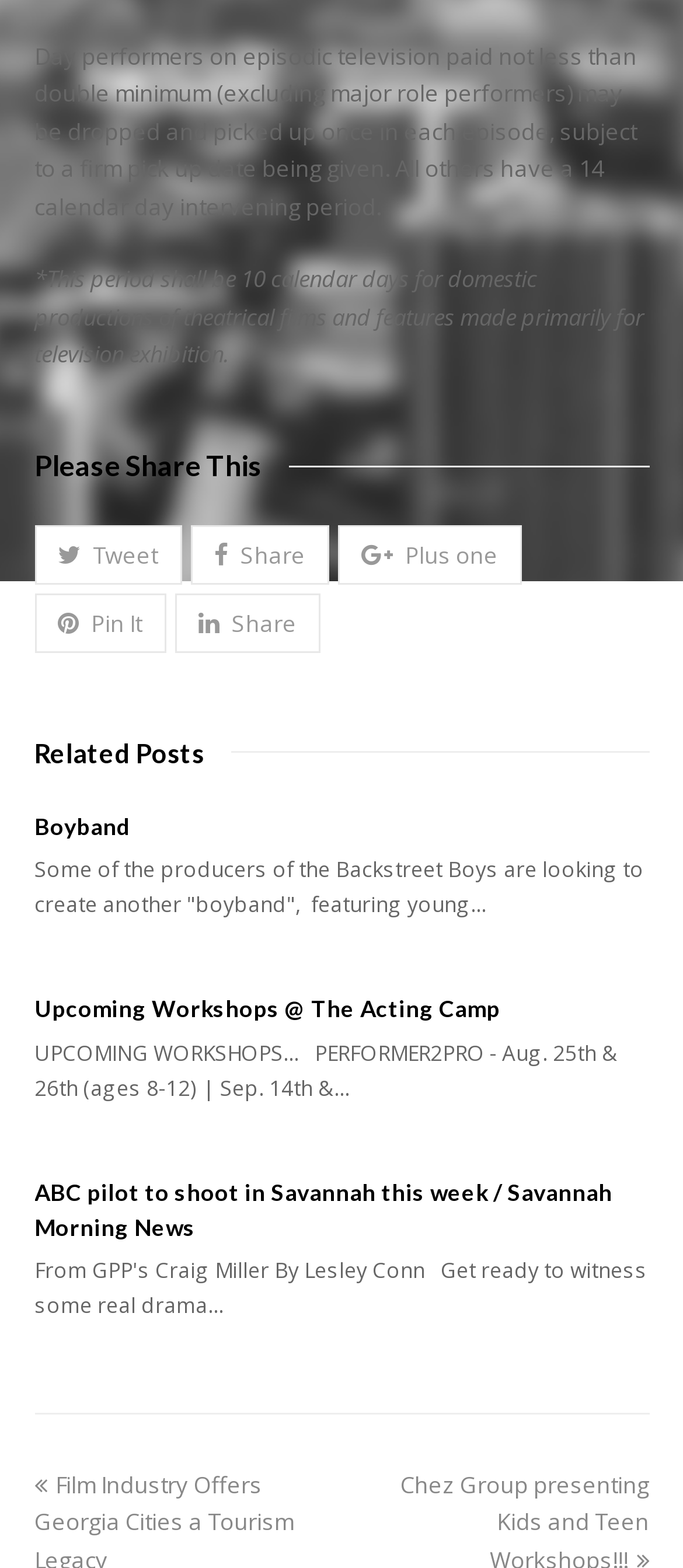Identify the bounding box coordinates for the UI element described as: "Pin It".

[0.05, 0.378, 0.243, 0.416]